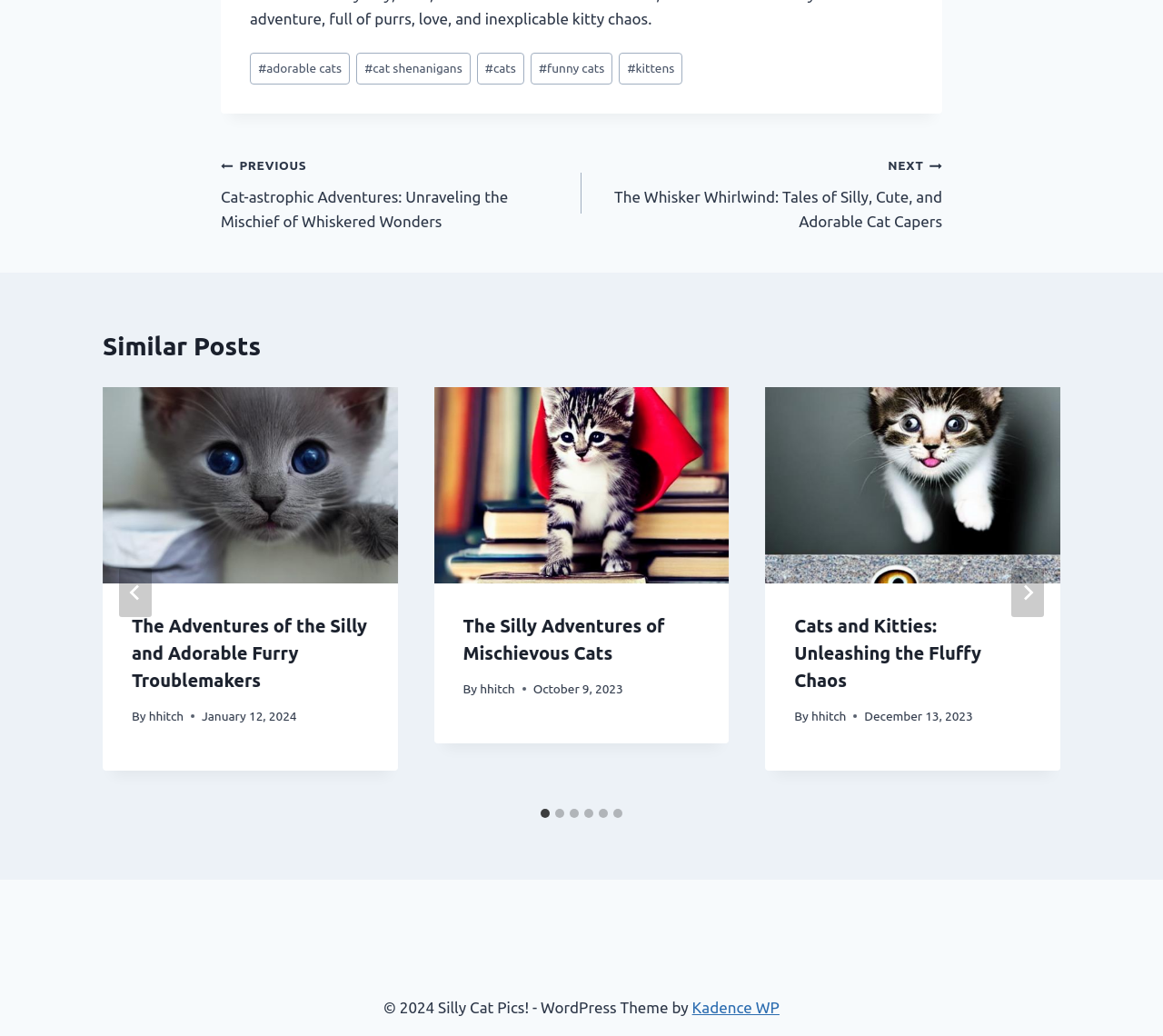How many slides are there in the 'Similar Posts' section?
Please provide a single word or phrase as your answer based on the screenshot.

6